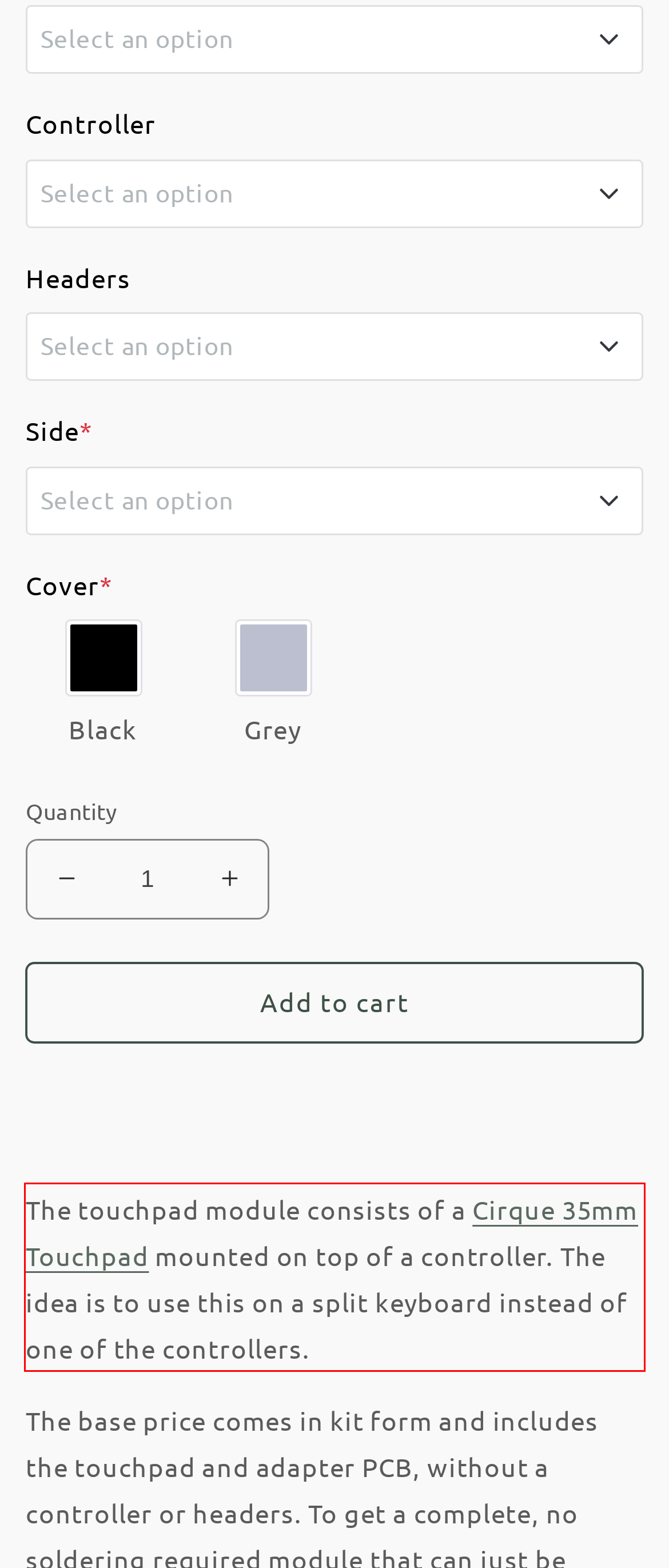You are provided with a screenshot of a webpage that includes a UI element enclosed in a red rectangle. Extract the text content inside this red rectangle.

The touchpad module consists of a Cirque 35mm Touchpad mounted on top of a controller. The idea is to use this on a split keyboard instead of one of the controllers.